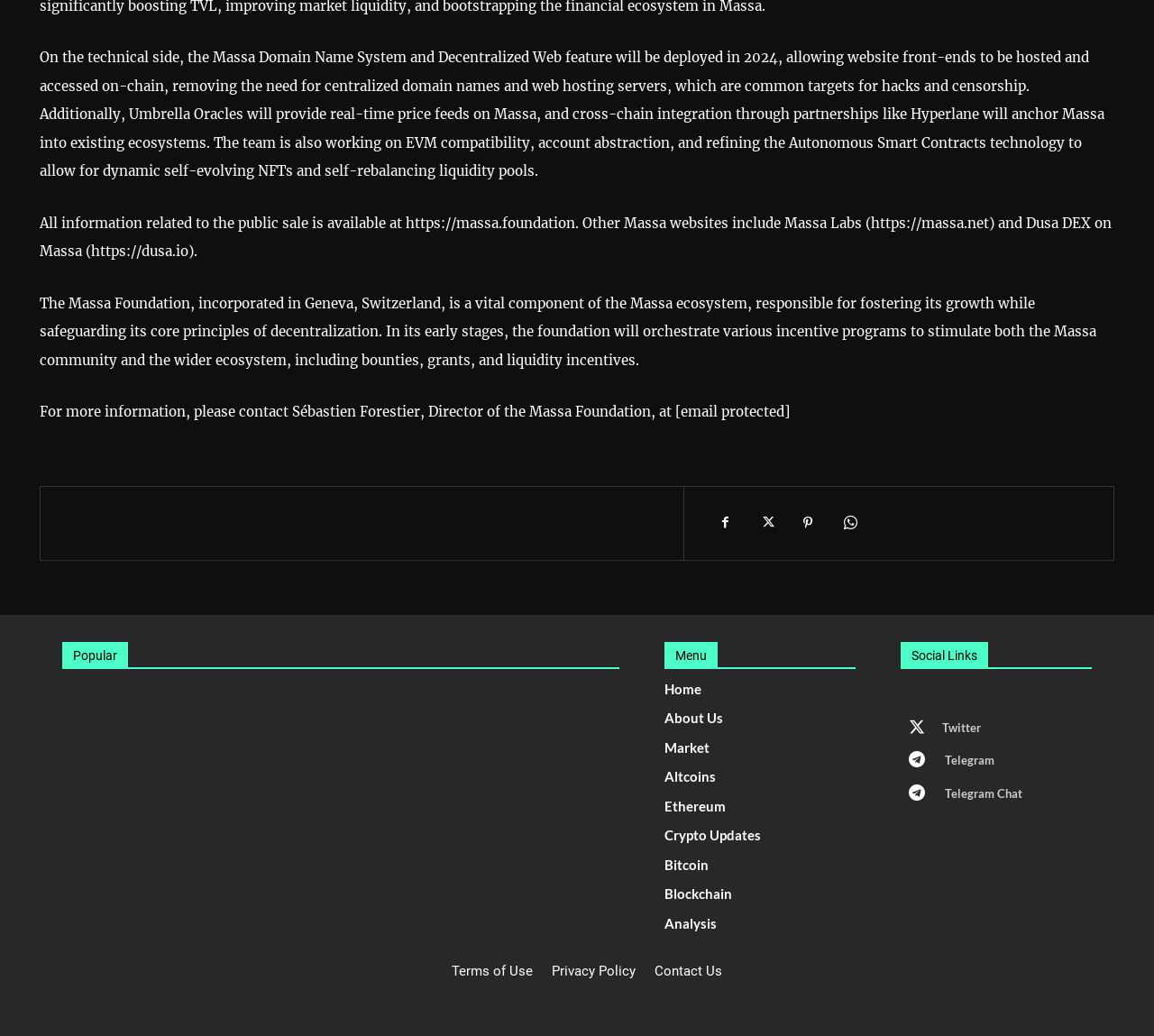Predict the bounding box for the UI component with the following description: "Support Team".

None